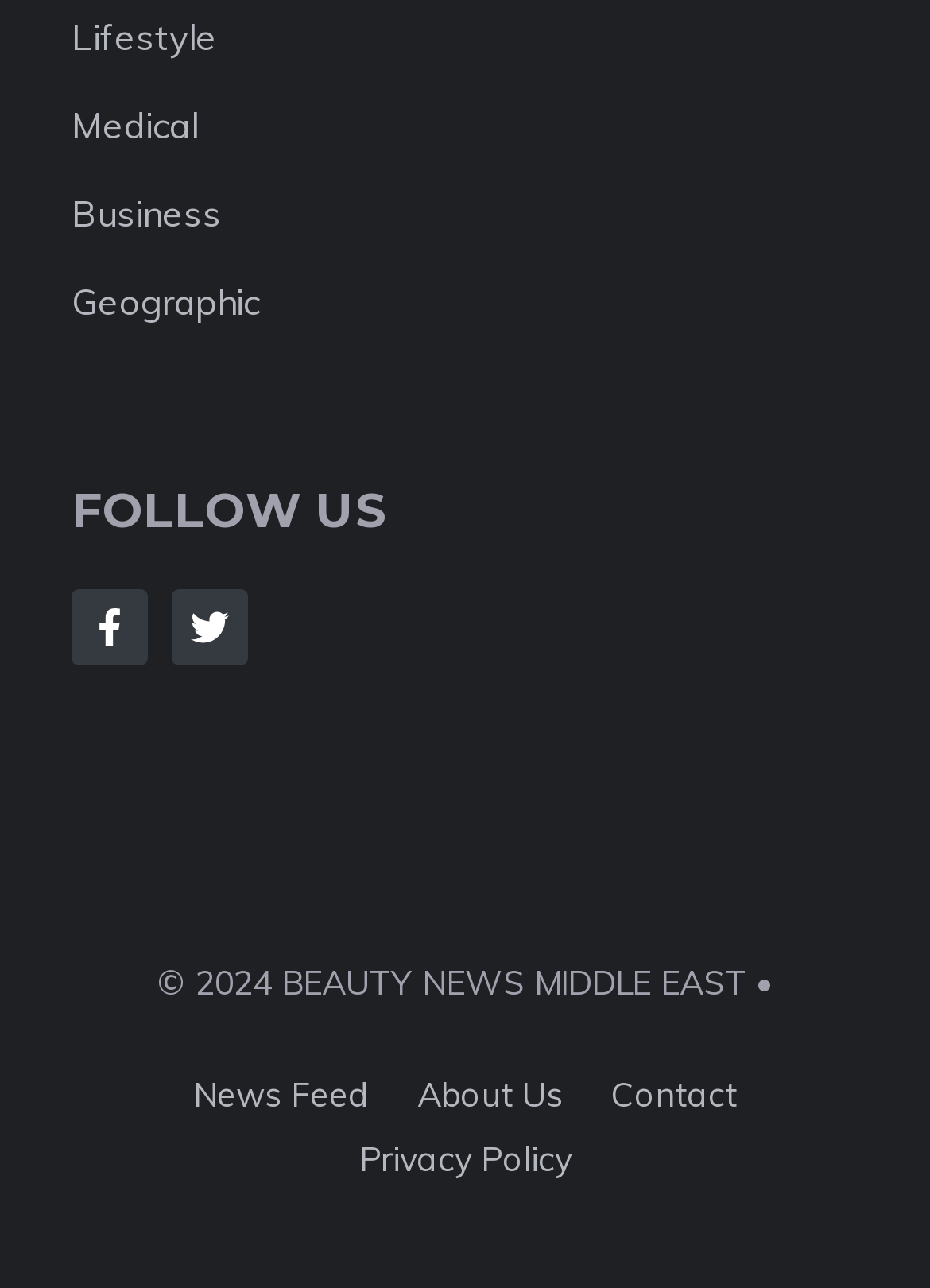Based on the image, give a detailed response to the question: What are the other sections of this website?

I examined the links at the bottom of the webpage and found four sections: News Feed, About Us, Contact, and Privacy Policy. These sections likely provide additional information or functionality beyond the main news categories.